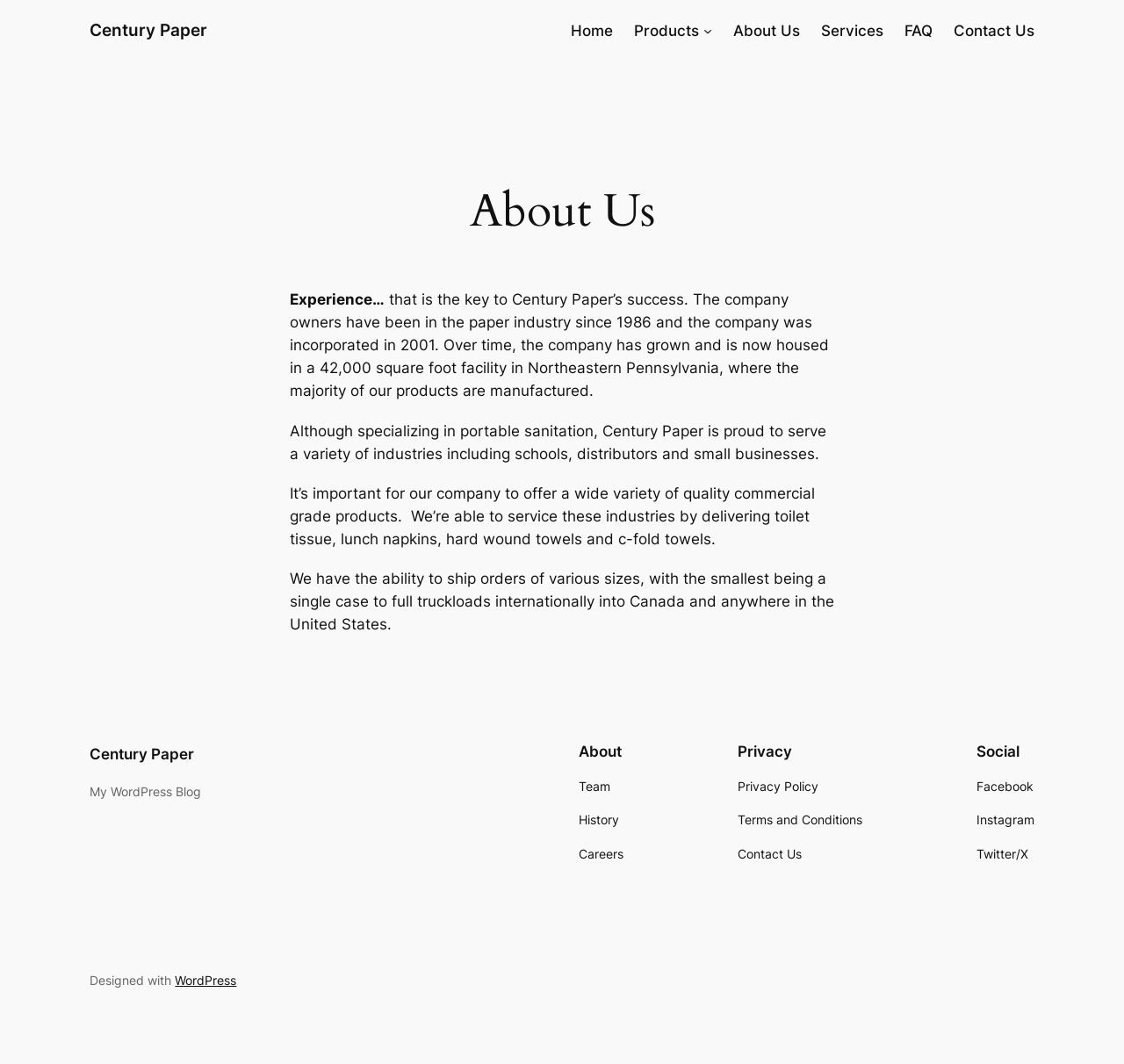Describe the webpage meticulously, covering all significant aspects.

The webpage is about Century Paper Products, a company based in Northeast Pennsylvania. At the top, there is a navigation menu with links to "Home", "Products", "About Us", "Services", "FAQ", and "Contact Us". The "Products" link has a submenu button next to it.

Below the navigation menu, there is a main section with a heading "About Us" in the center. This section contains four paragraphs of text describing the company's history, products, and services. The text explains that the company has been in the paper industry since 1986, has a 42,000 square foot facility, and serves various industries including schools, distributors, and small businesses.

To the left of the main section, there is a link to "Century Paper" and a text "My WordPress Blog". At the bottom left, there is a section with a heading "About" and a navigation menu with links to "Team", "History", and "Careers". Next to it, there is a section with a heading "Privacy" and a navigation menu with links to "Privacy Policy", "Terms and Conditions", and "Contact Us". Further to the right, there is a section with a heading "Social" and a navigation menu with links to "Facebook", "Instagram", and "Twitter/X".

At the very bottom, there is a text "Designed with" followed by a link to "WordPress".